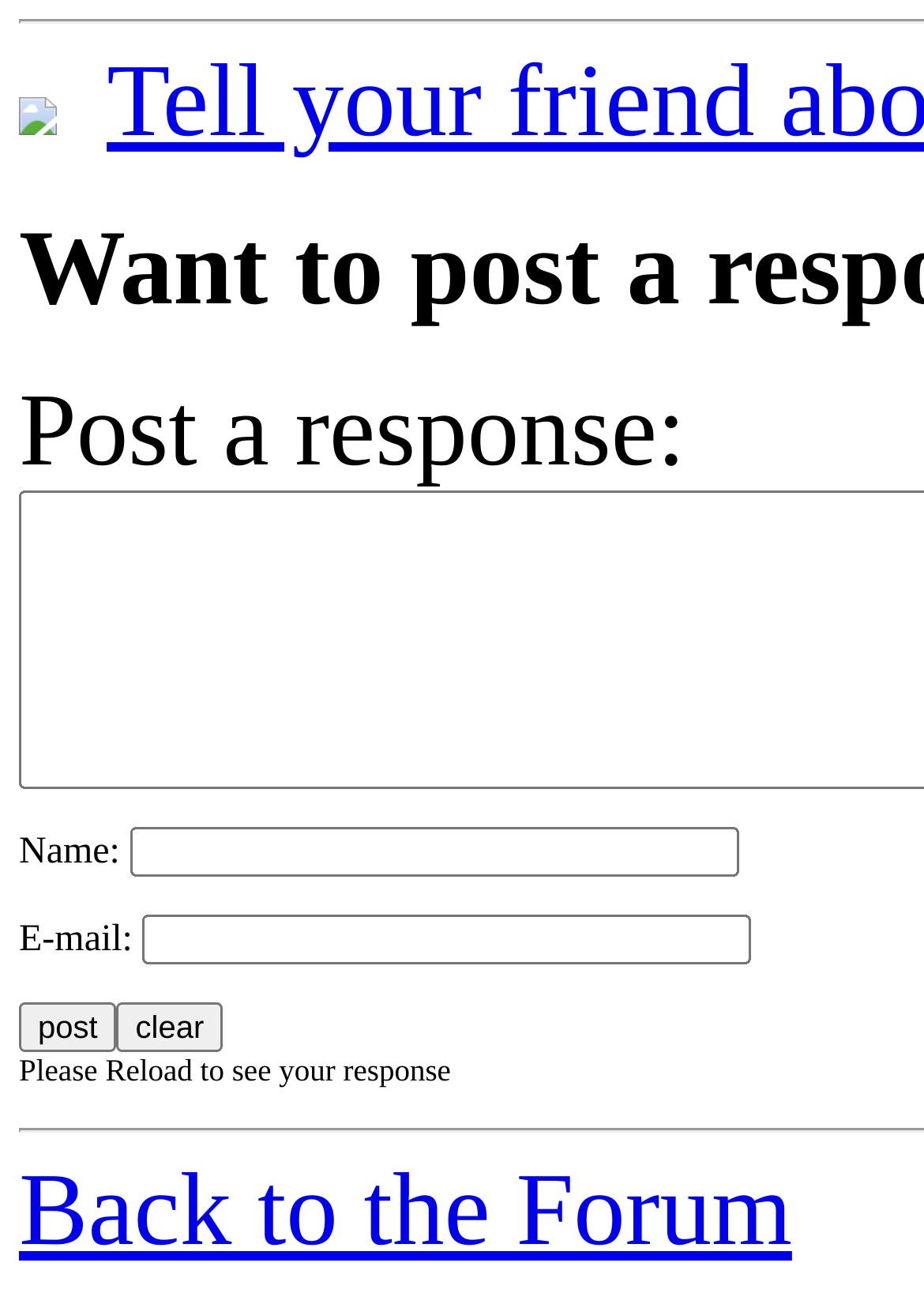Using the details from the image, please elaborate on the following question: What is the function of the 'clear' button?

The 'clear' button is located next to the 'post' button, and it is likely that it is used to clear the text boxes, allowing the user to start over or remove any input they have entered.